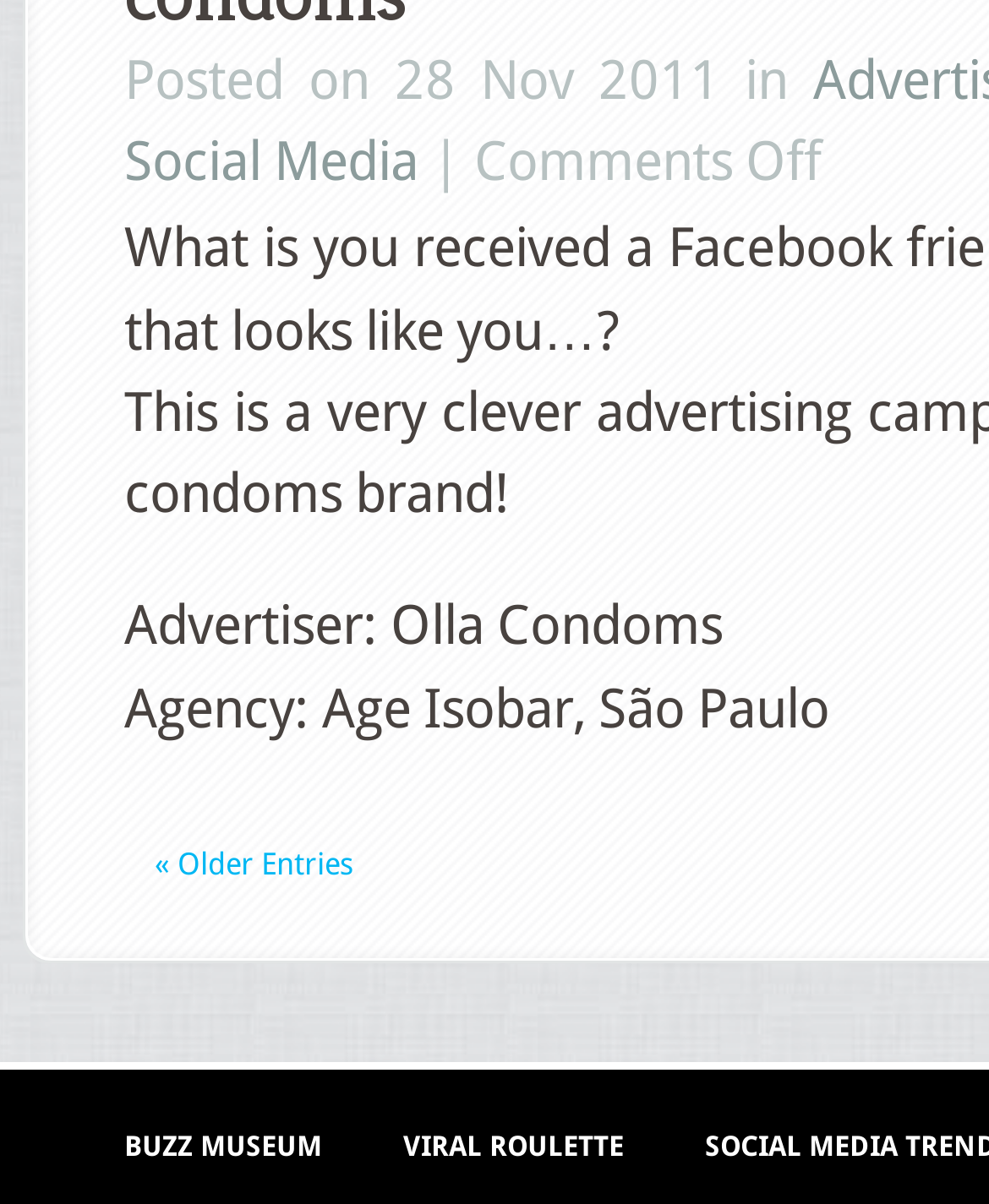Find the bounding box coordinates for the HTML element specified by: "Social Media".

[0.126, 0.107, 0.423, 0.16]